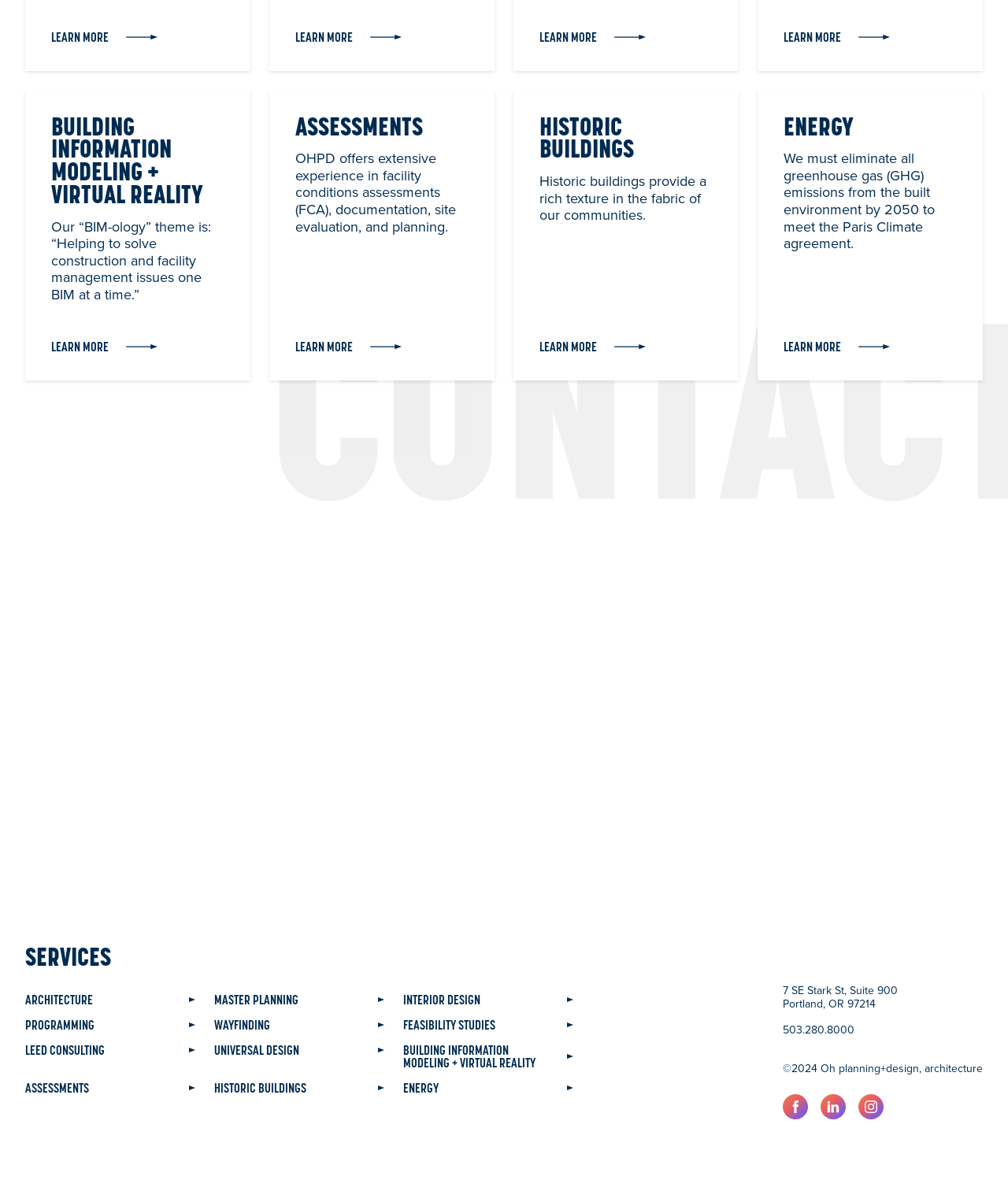Give a concise answer using one word or a phrase to the following question:
How many 'LEARN MORE' buttons are on the webpage?

5